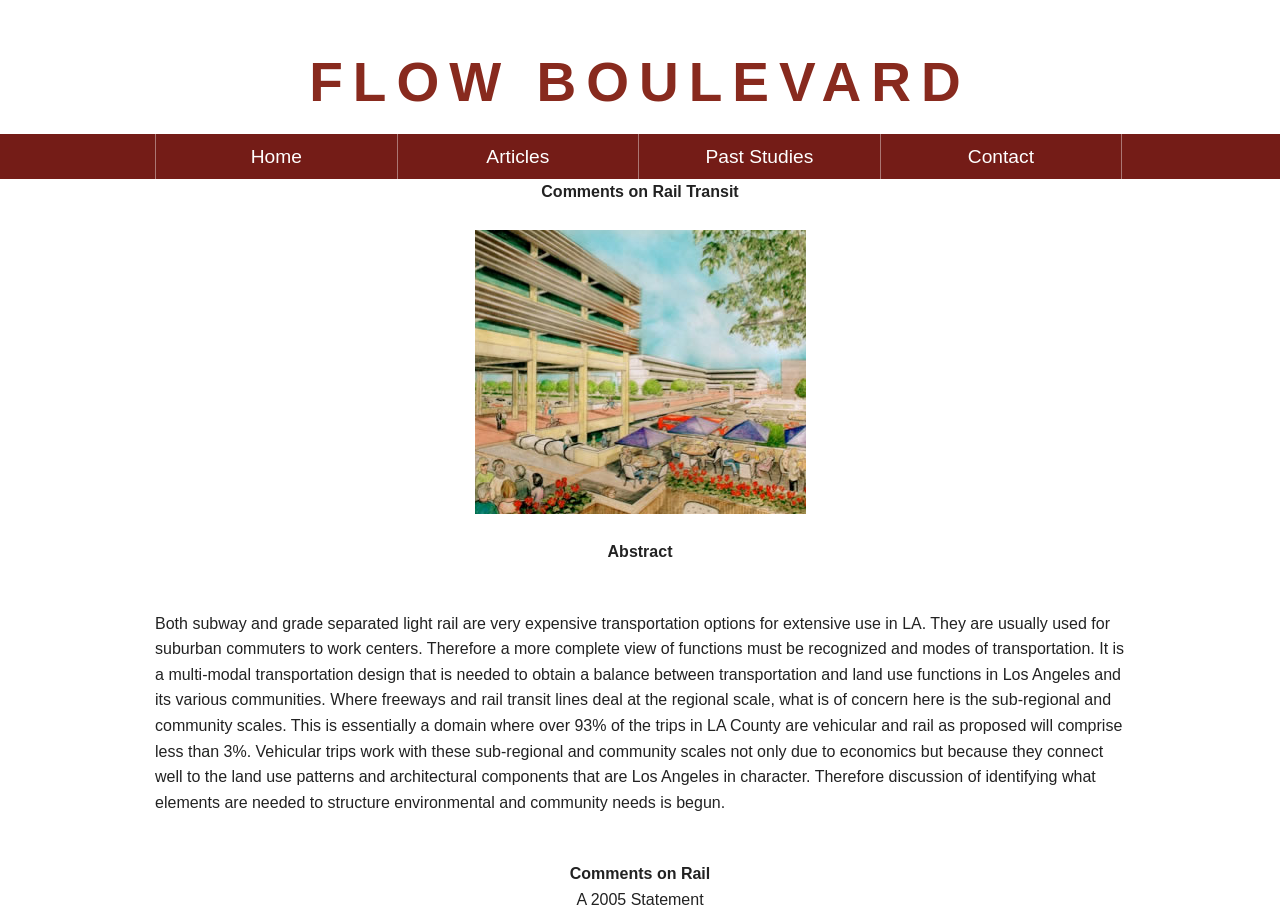Identify the bounding box for the UI element that is described as follows: "Home".

[0.122, 0.146, 0.31, 0.195]